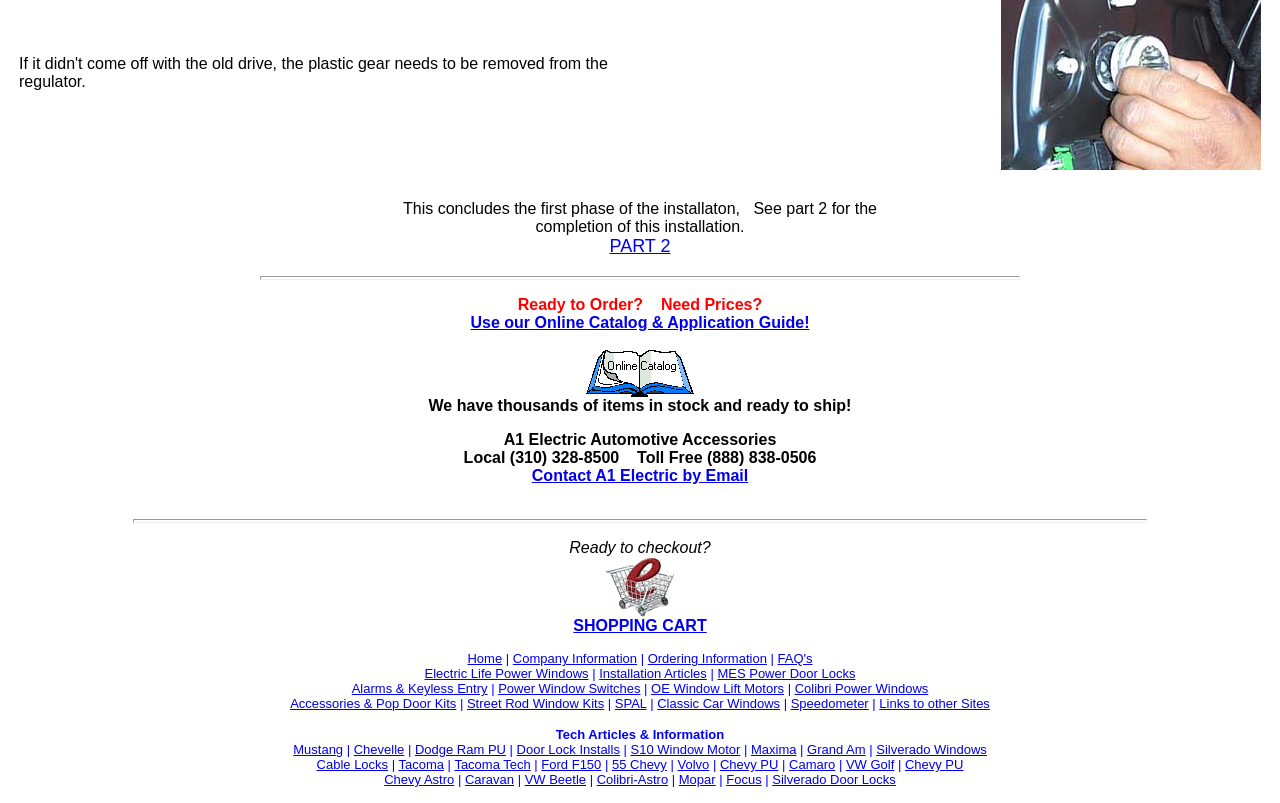Please respond to the question with a concise word or phrase:
What is the name of the online catalog?

Online Catalog & Application Guide